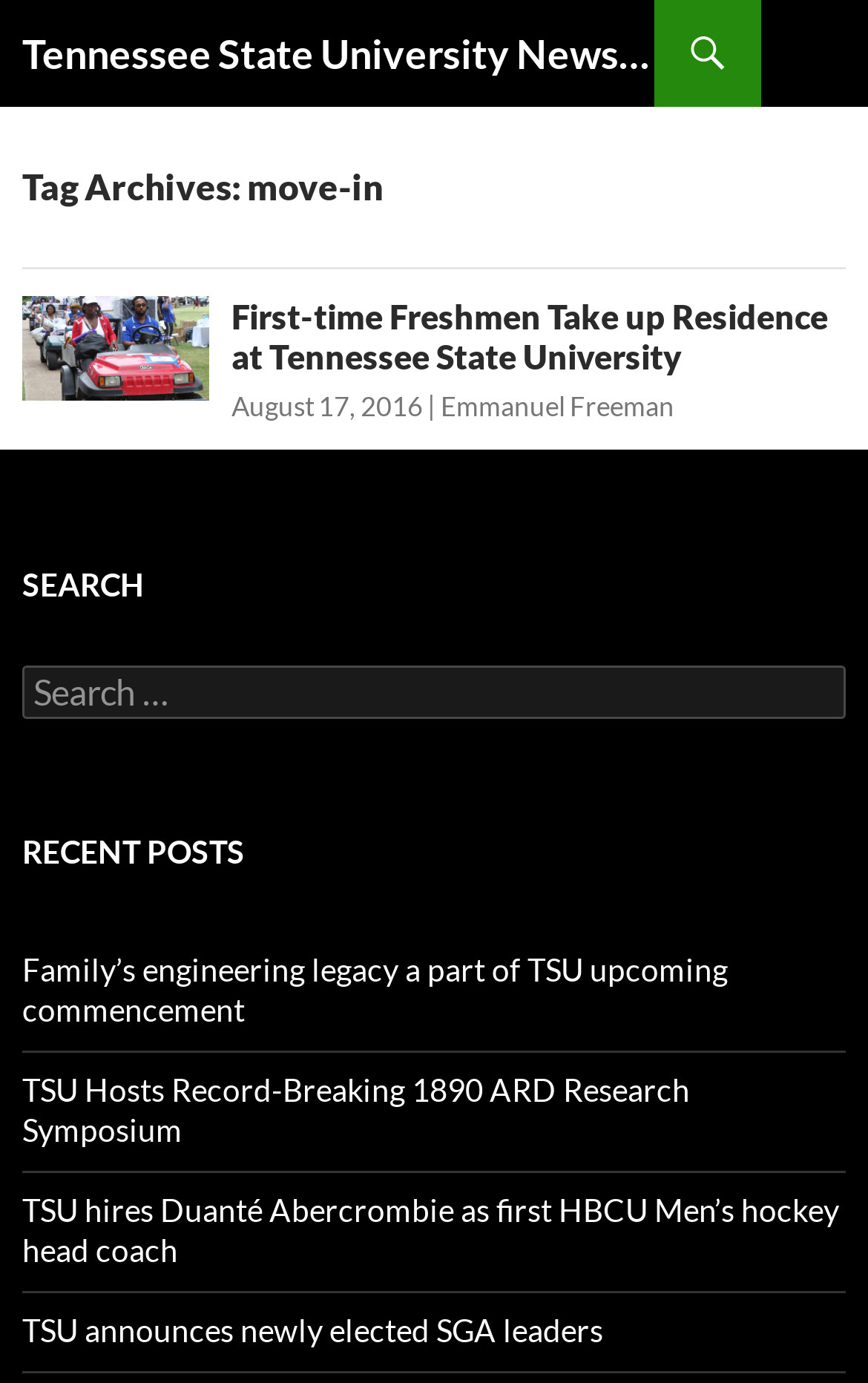Please answer the following question using a single word or phrase: 
What is the title of the newsroom?

Tennessee State University Newsroom